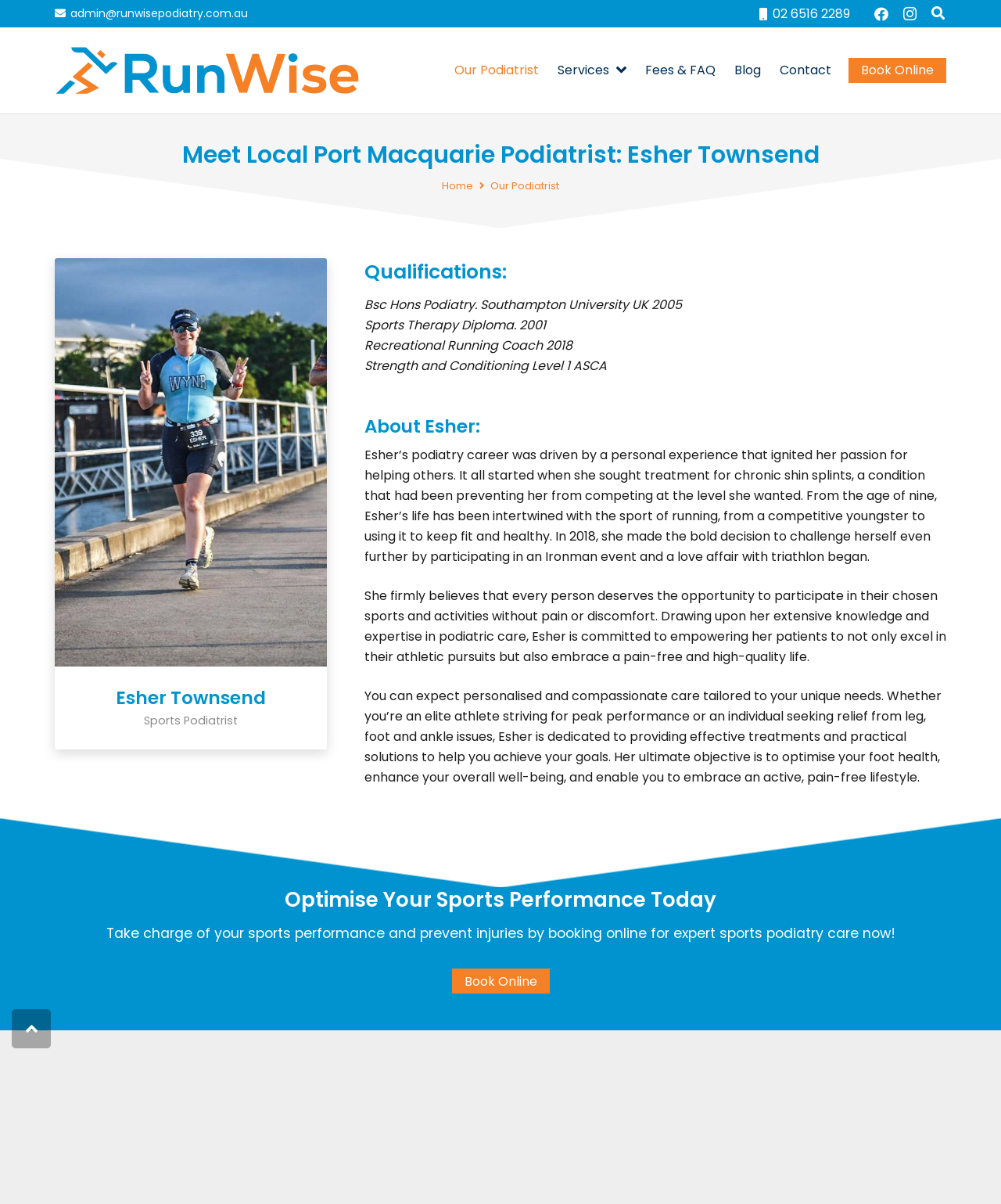Use a single word or phrase to answer the following:
What is the profession of Esher Townsend?

Sports Podiatrist